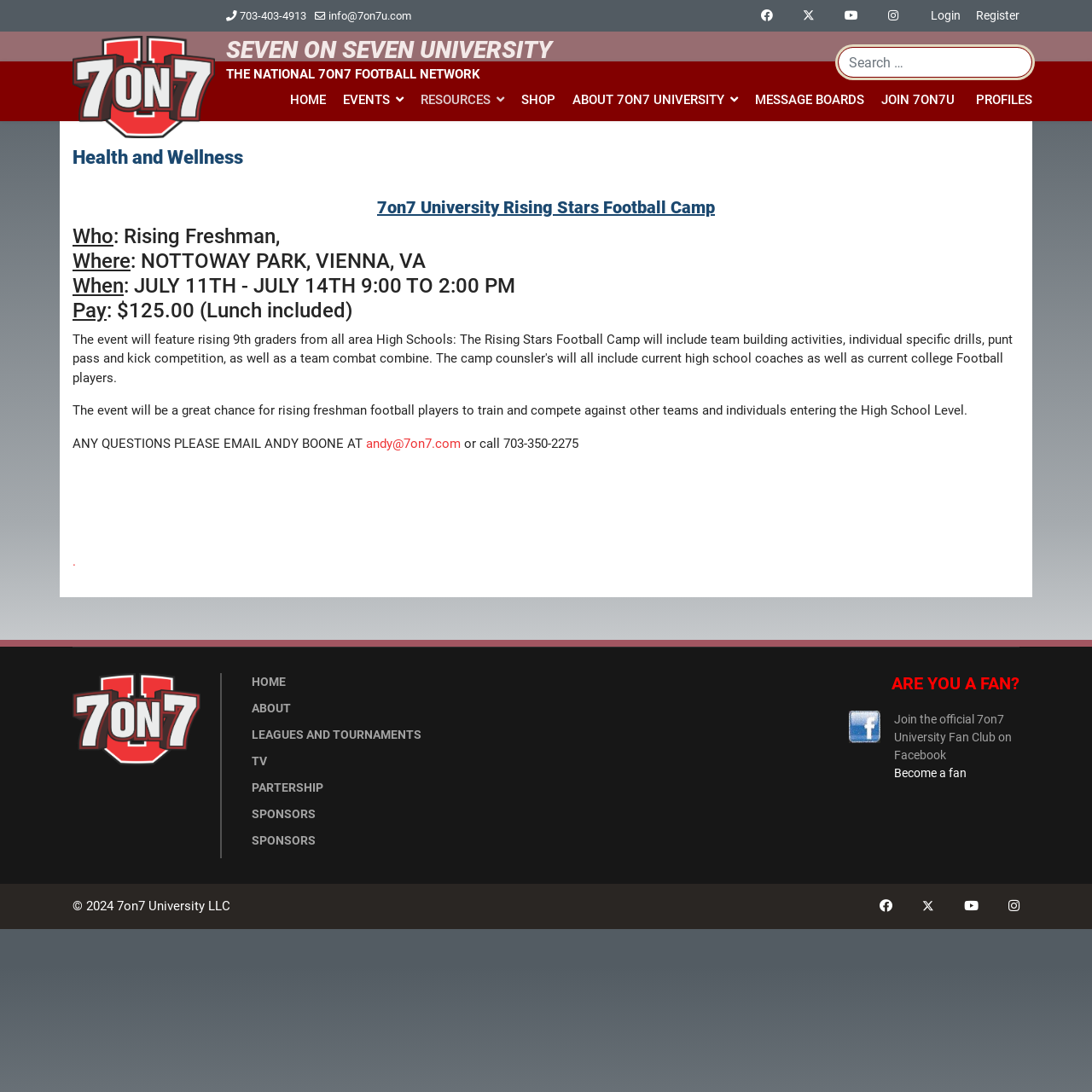Identify the bounding box coordinates necessary to click and complete the given instruction: "Contact Andy Boone via email".

[0.335, 0.399, 0.422, 0.413]